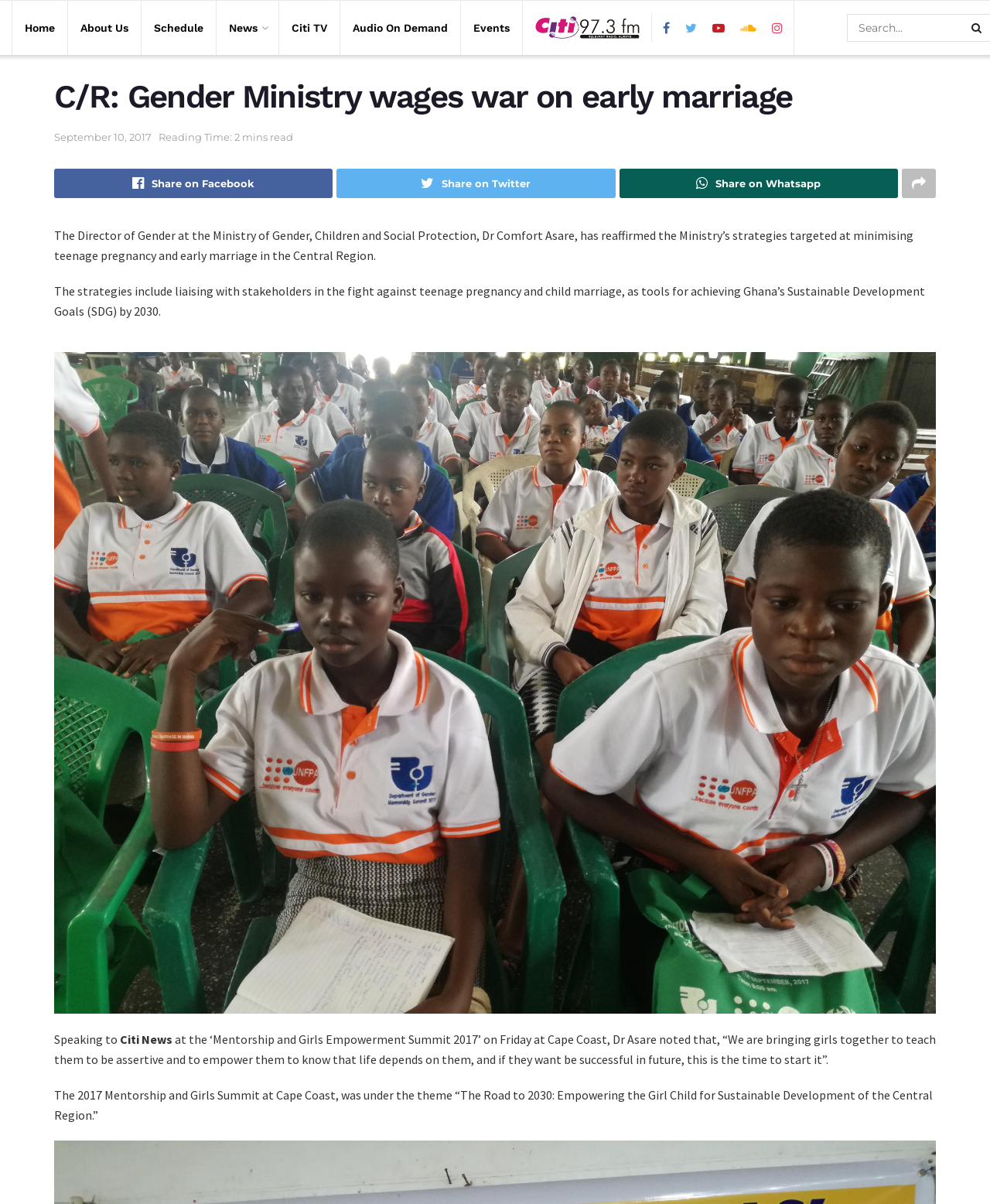Can you find the bounding box coordinates for the UI element given this description: "About Us"? Provide the coordinates as four float numbers between 0 and 1: [left, top, right, bottom].

[0.081, 0.014, 0.13, 0.032]